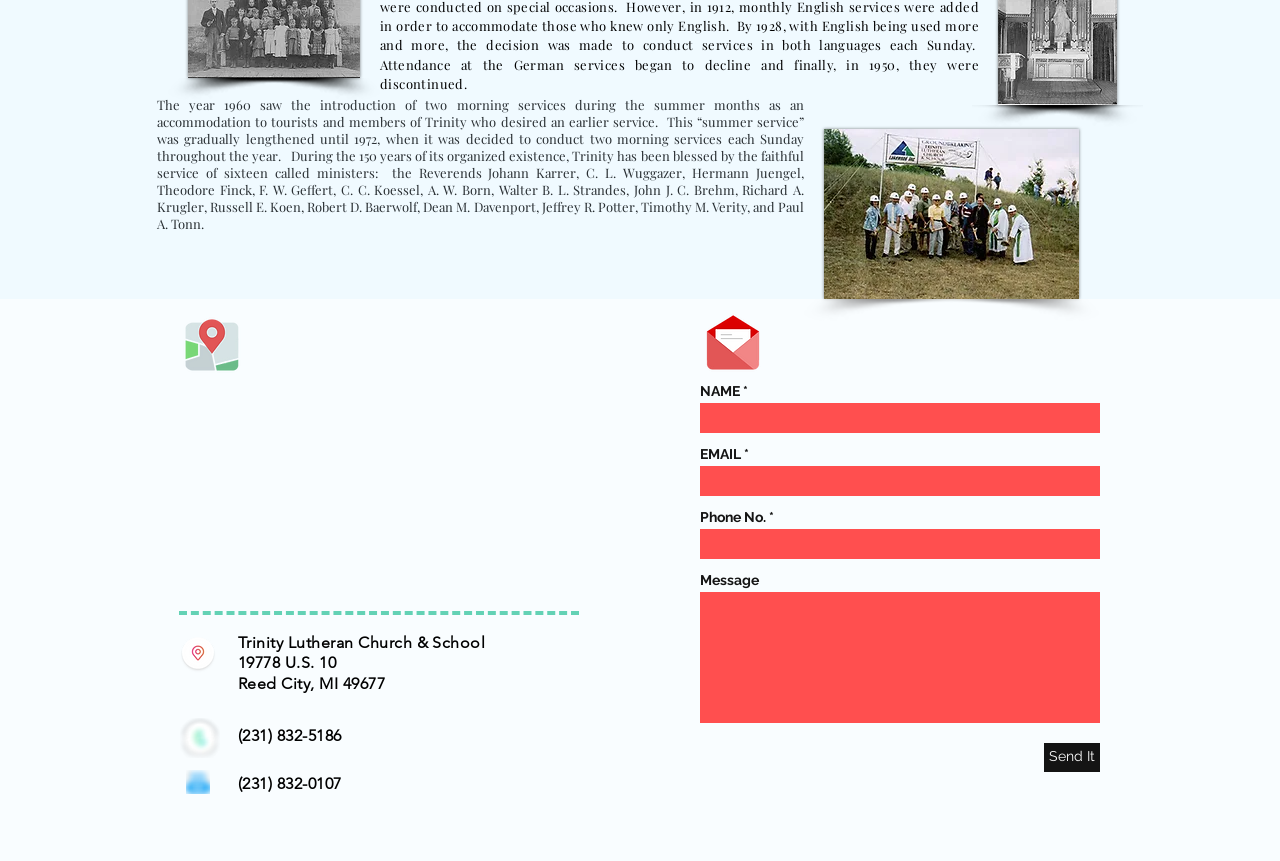What is the name of the church?
Please answer using one word or phrase, based on the screenshot.

Trinity Lutheran Church